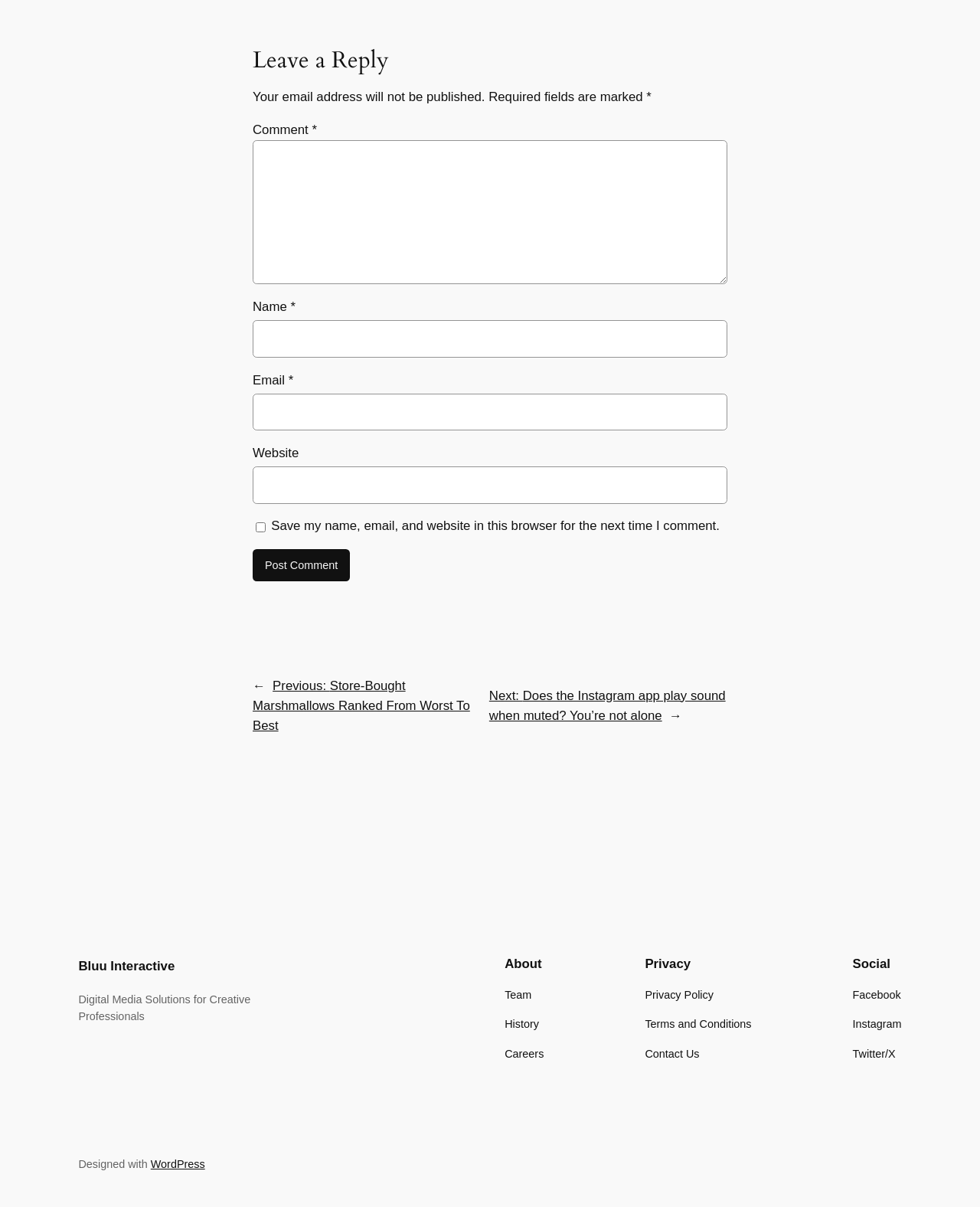Determine the bounding box coordinates of the target area to click to execute the following instruction: "Leave a comment."

[0.258, 0.116, 0.742, 0.236]